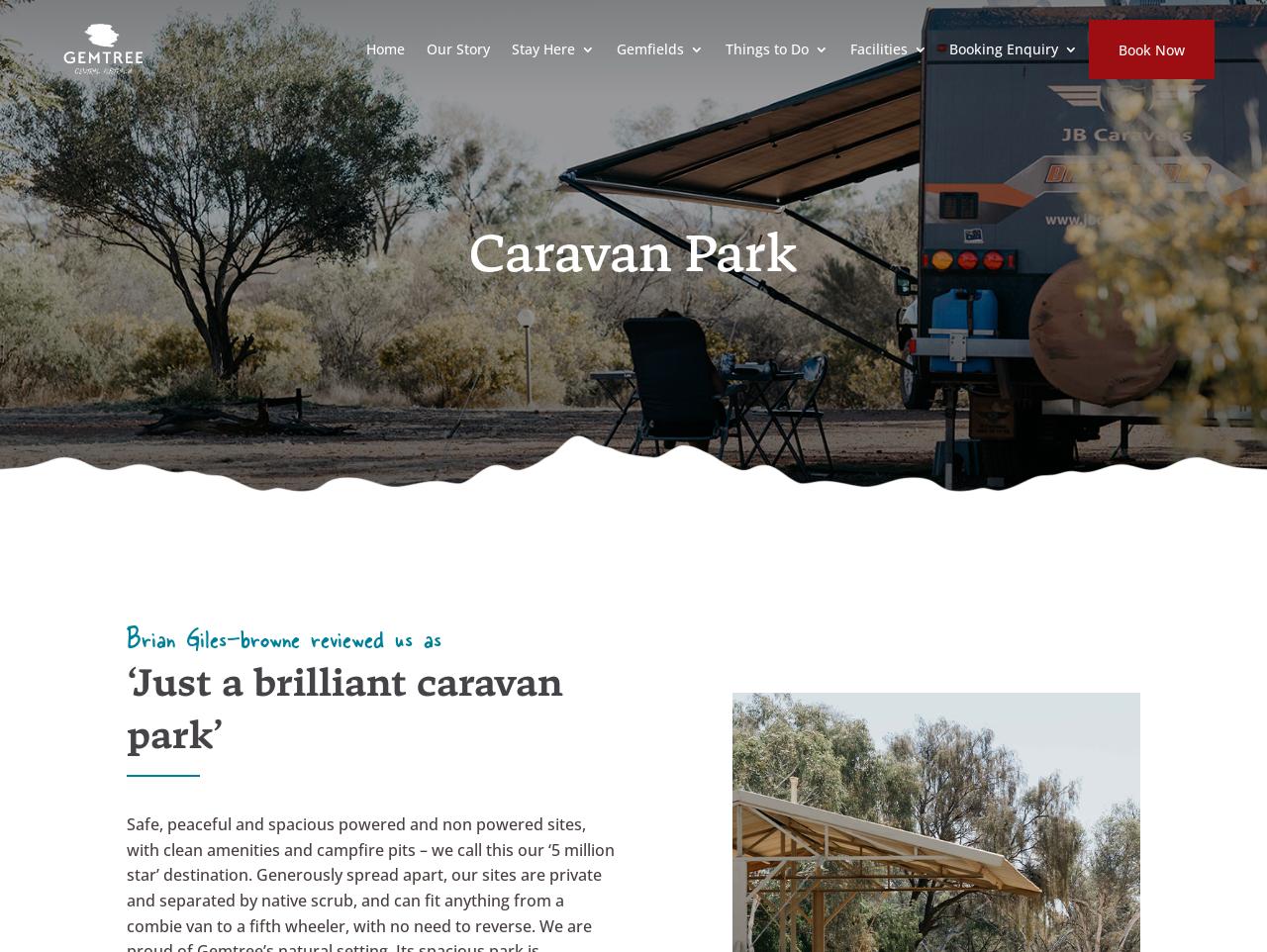What is the sentiment of the review quoted on the webpage?
Answer the question with a detailed explanation, including all necessary information.

The review quoted on the webpage says 'Just a brilliant caravan park', which suggests that the reviewer has a positive opinion of the caravan park. The use of the word 'brilliant' implies a strong positive sentiment.